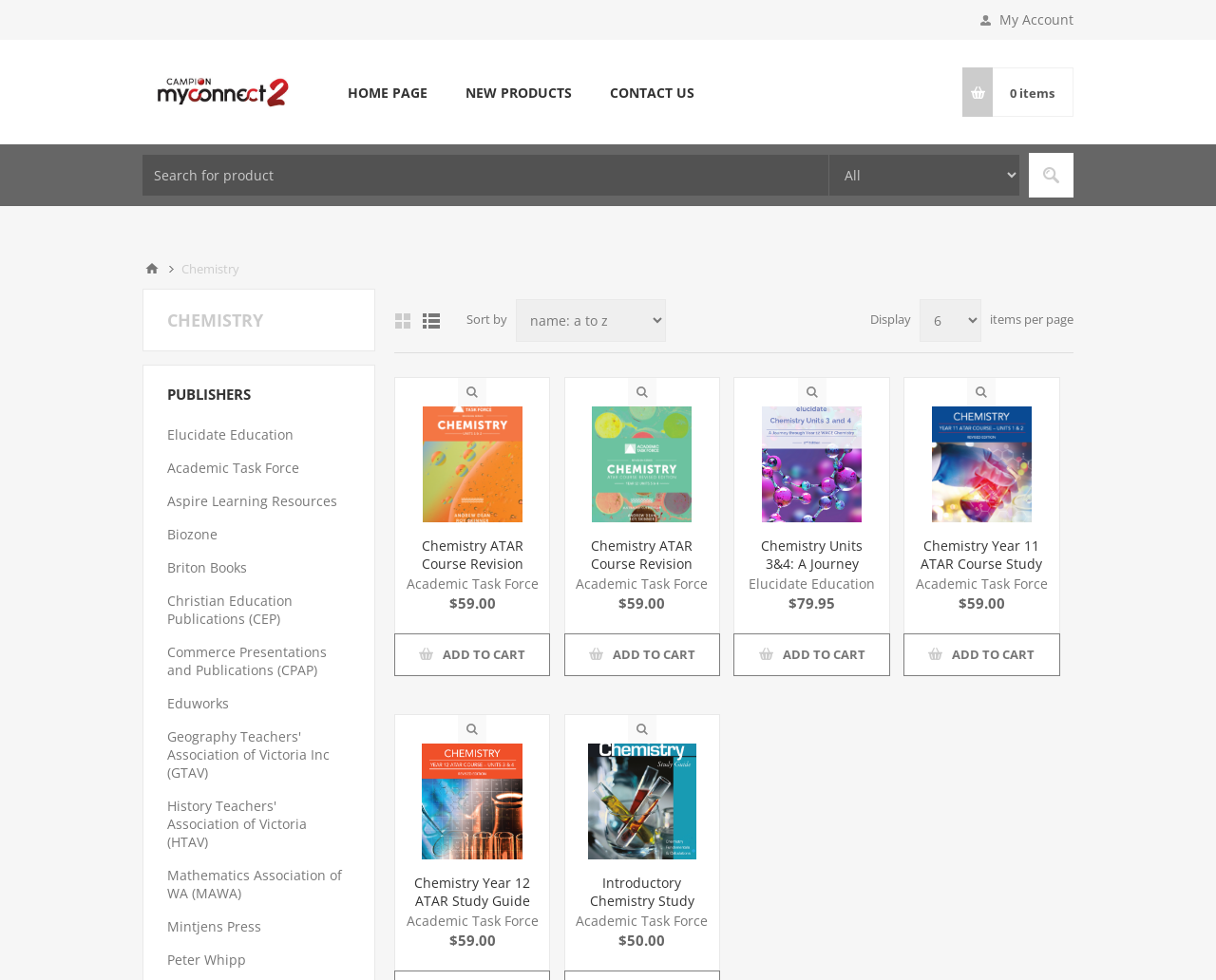Respond to the question below with a concise word or phrase:
How many publishers are listed on this page?

9